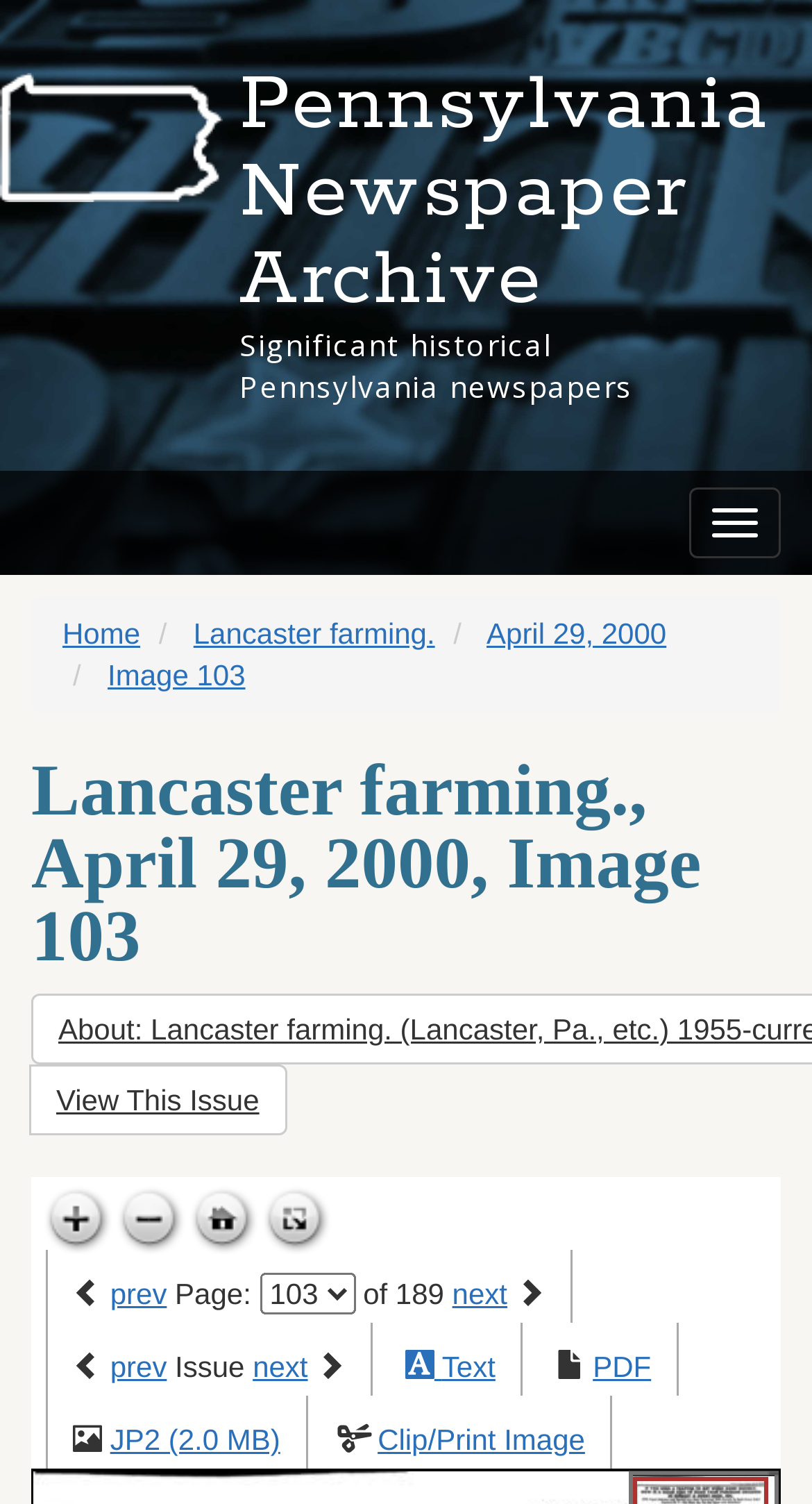Please identify the bounding box coordinates of the element I need to click to follow this instruction: "Go to the previous page".

[0.136, 0.849, 0.205, 0.871]